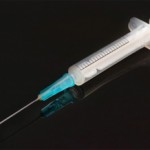What is the purpose of the measured markings on the barrel?
Utilize the image to construct a detailed and well-explained answer.

The question asks about the purpose of the measured markings on the barrel of the syringe. The caption mentions that the barrel features measured markings for dosage, indicating that these markings are used to measure the amount of medication or vaccine being administered.